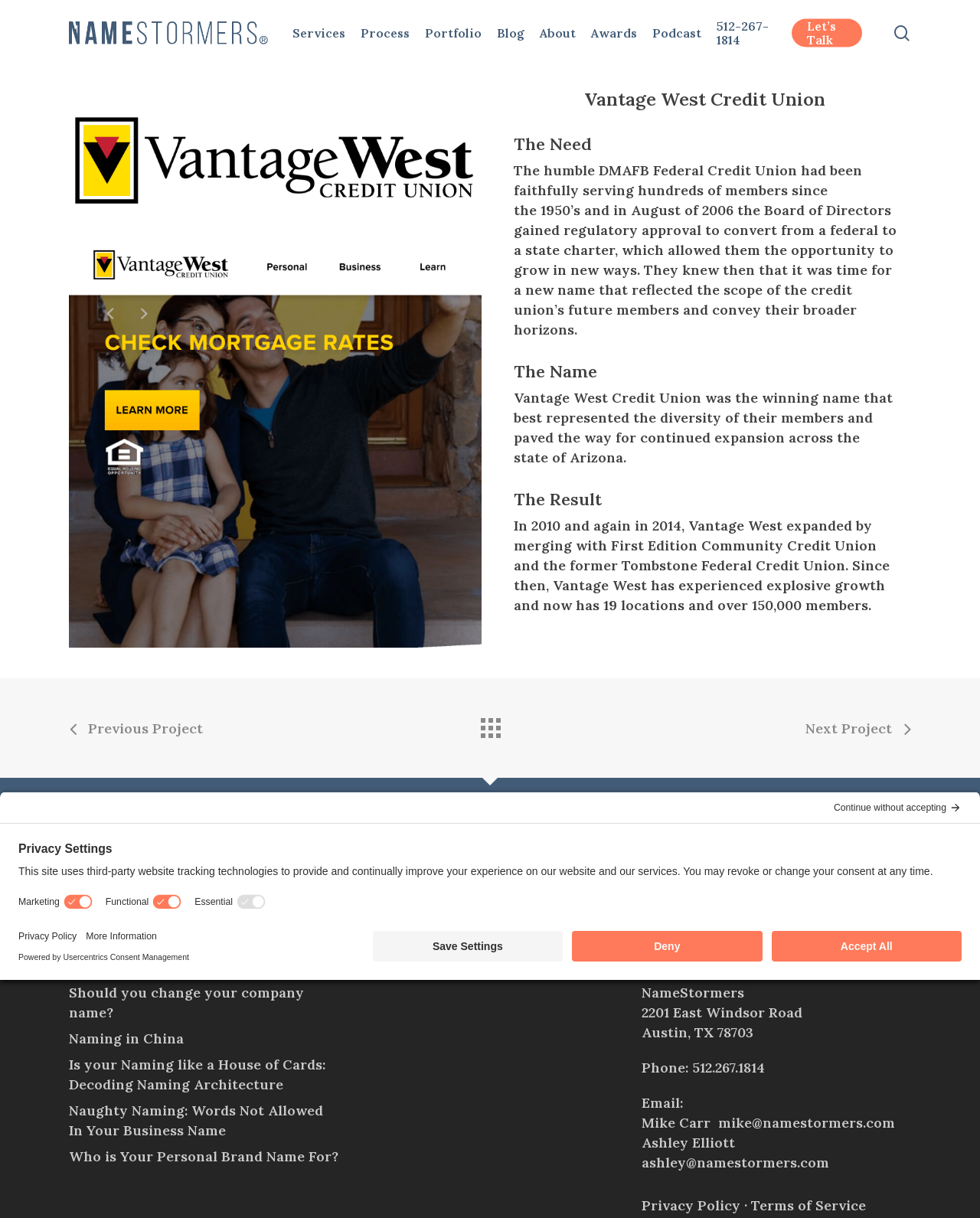Reply to the question with a single word or phrase:
How many members does Vantage West Credit Union have?

over 150,000 members